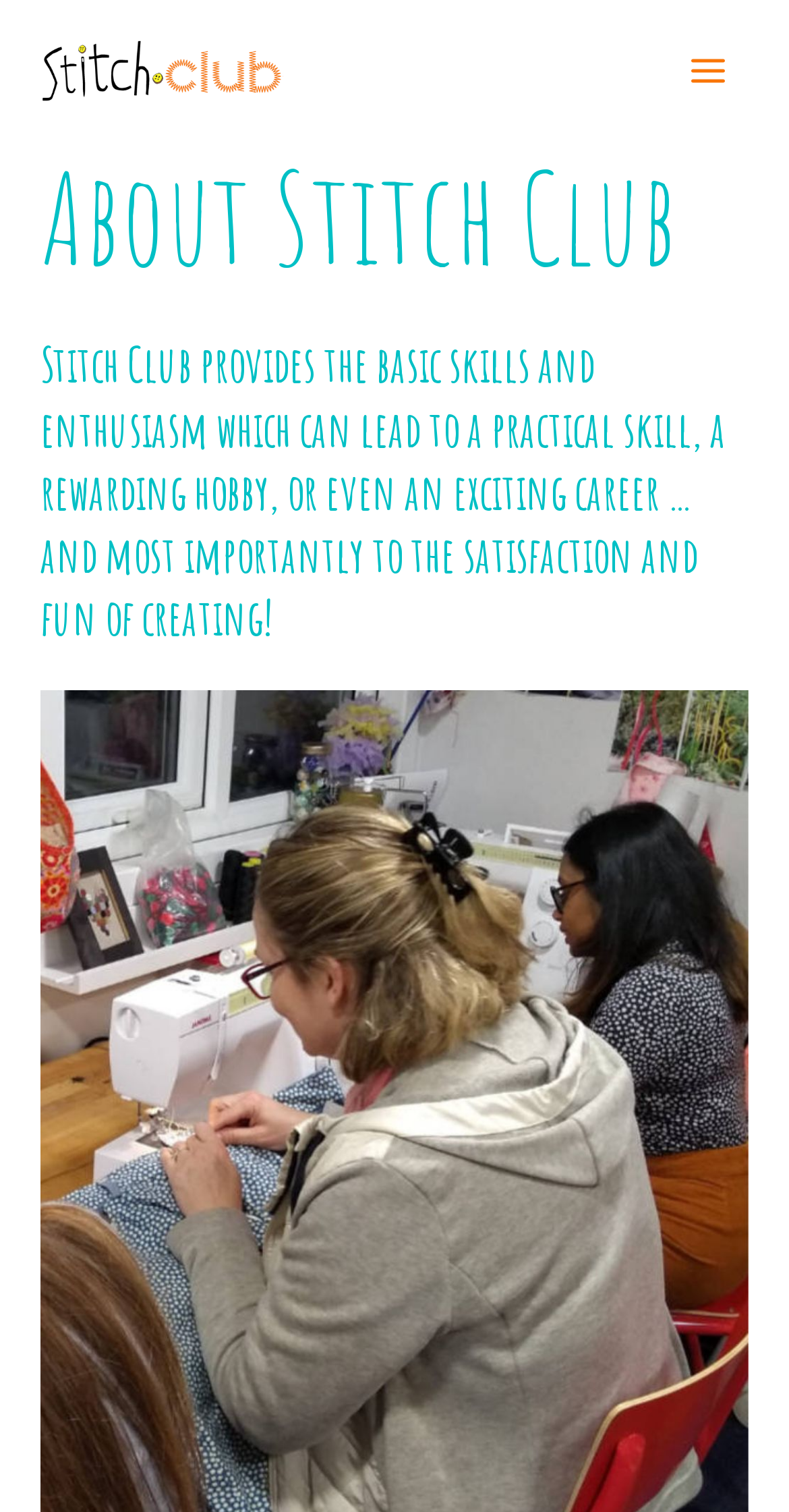Identify the text that serves as the heading for the webpage and generate it.

About Stitch Club